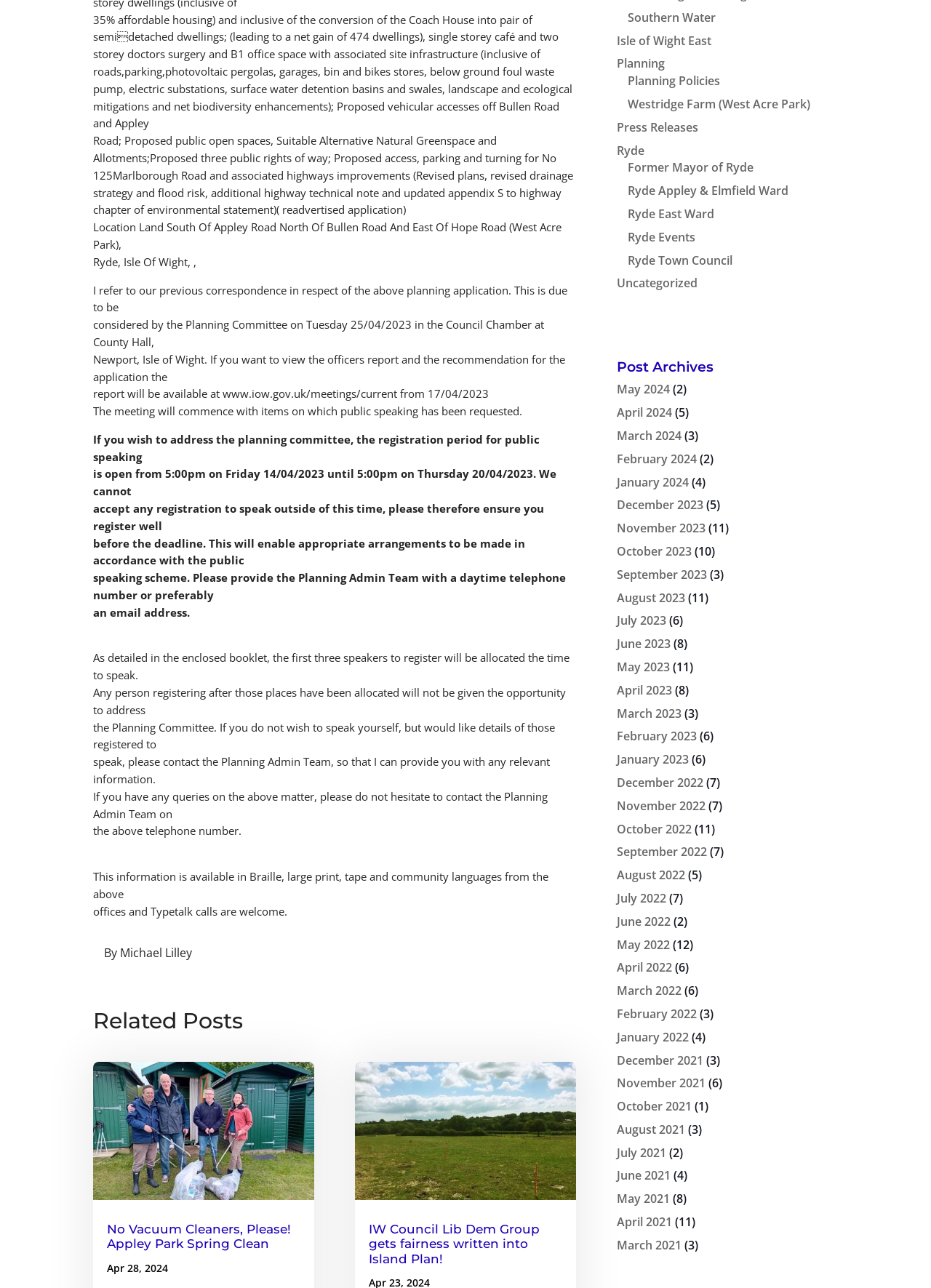How many speakers can address the Planning Committee?
Kindly offer a comprehensive and detailed response to the question.

The number of speakers who can address the Planning Committee can be inferred from the text 'the first three speakers to register will be allocated the time to speak.' which is a StaticText element with bounding box coordinates [0.1, 0.505, 0.612, 0.53].